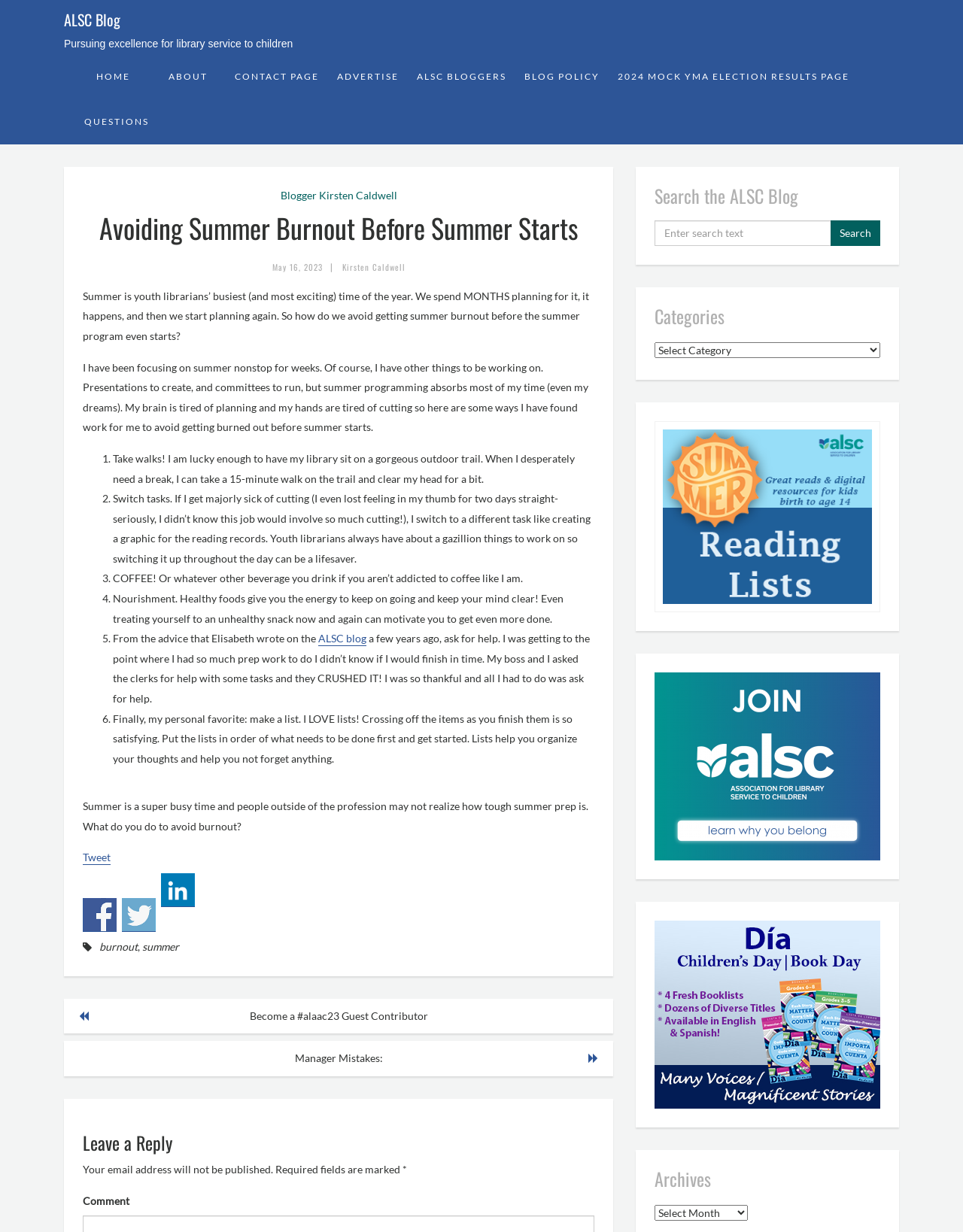From the element description alt="Join ALSC today!", predict the bounding box coordinates of the UI element. The coordinates must be specified in the format (top-left x, top-left y, bottom-right x, bottom-right y) and should be within the 0 to 1 range.

[0.68, 0.615, 0.914, 0.626]